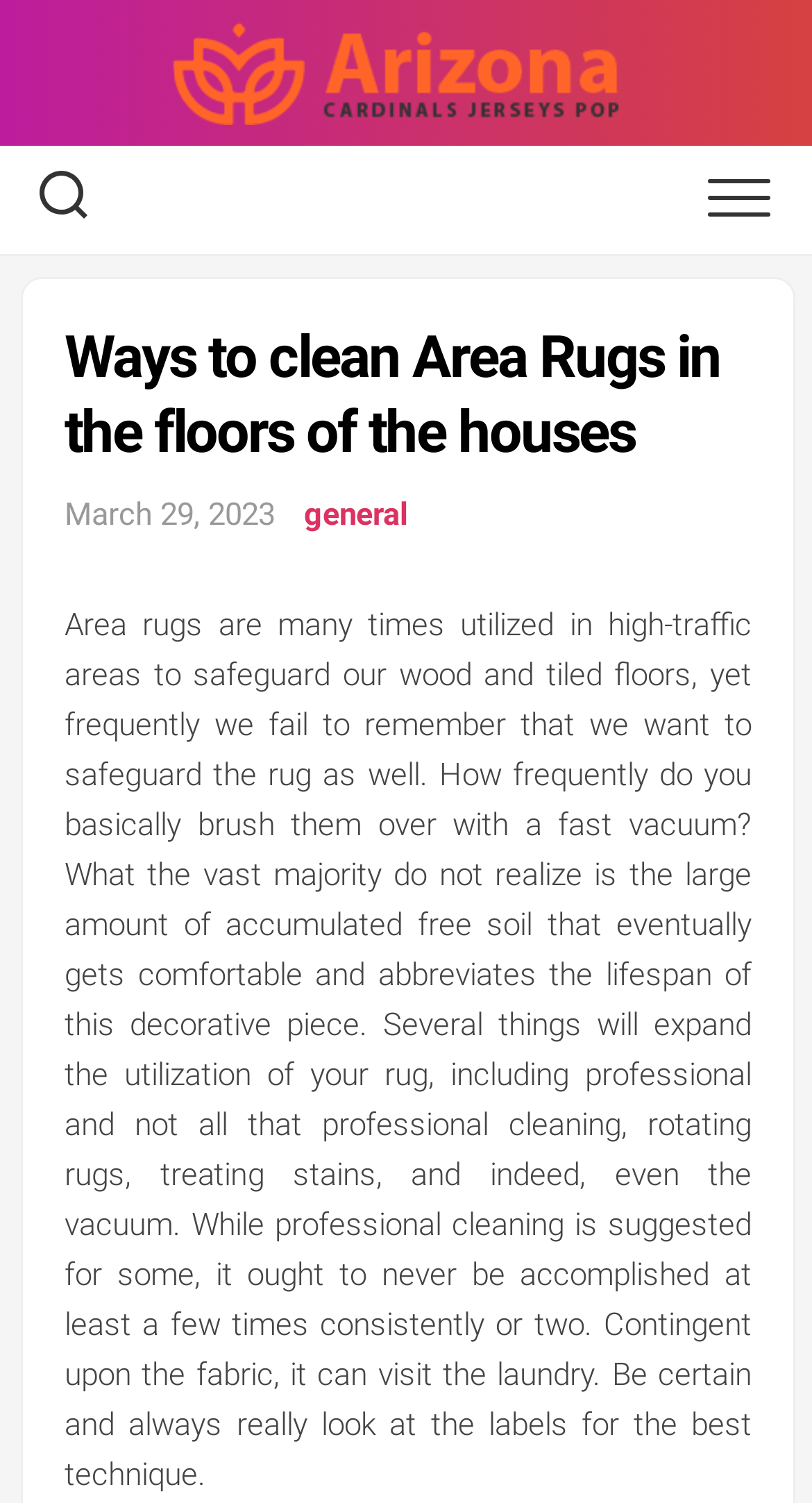Extract the bounding box for the UI element that matches this description: "general".

[0.374, 0.329, 0.503, 0.354]